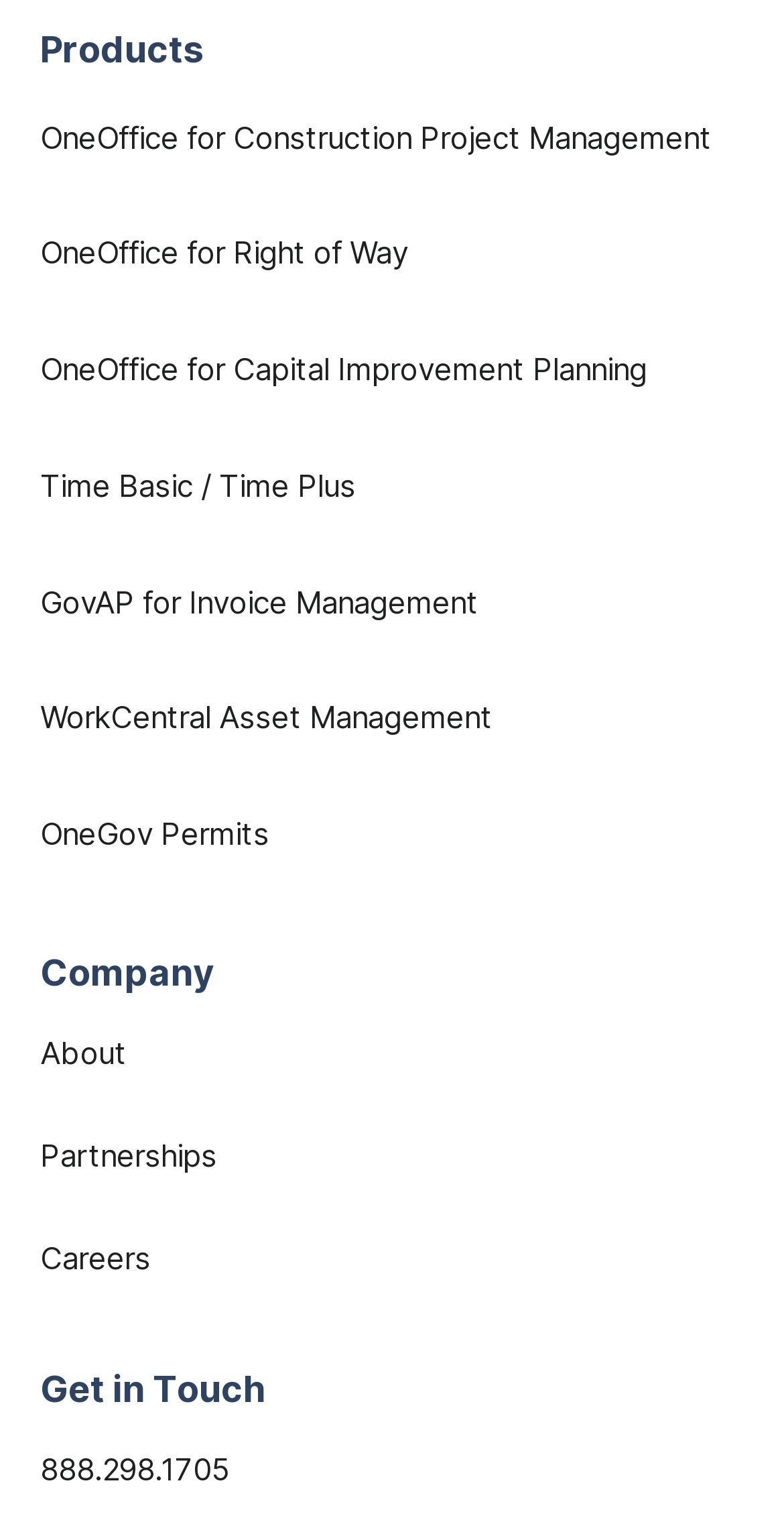Determine the bounding box coordinates of the region to click in order to accomplish the following instruction: "Learn about the company". Provide the coordinates as four float numbers between 0 and 1, specifically [left, top, right, bottom].

[0.0, 0.668, 1.0, 0.714]